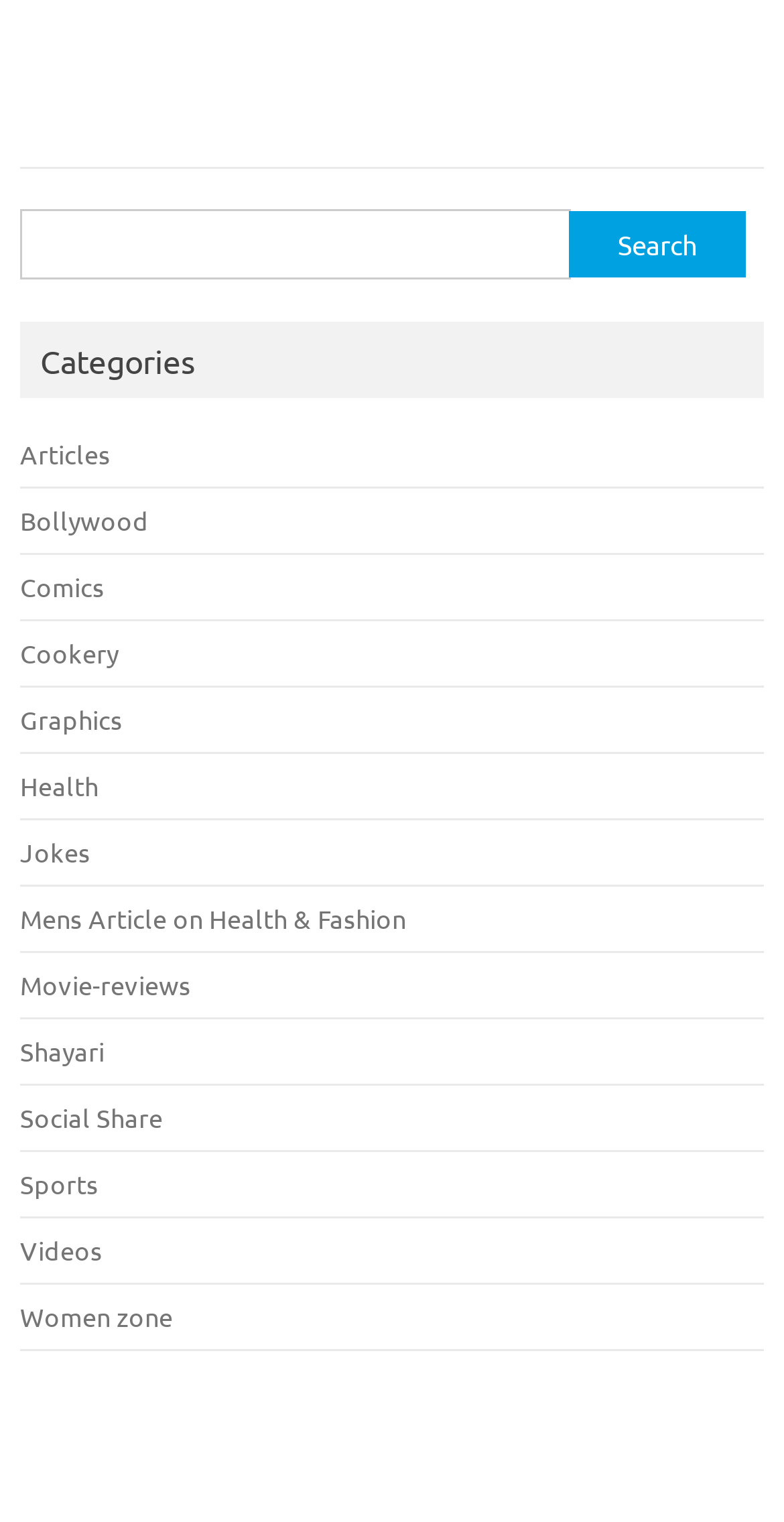Please give the bounding box coordinates of the area that should be clicked to fulfill the following instruction: "read comics". The coordinates should be in the format of four float numbers from 0 to 1, i.e., [left, top, right, bottom].

[0.026, 0.224, 0.133, 0.246]